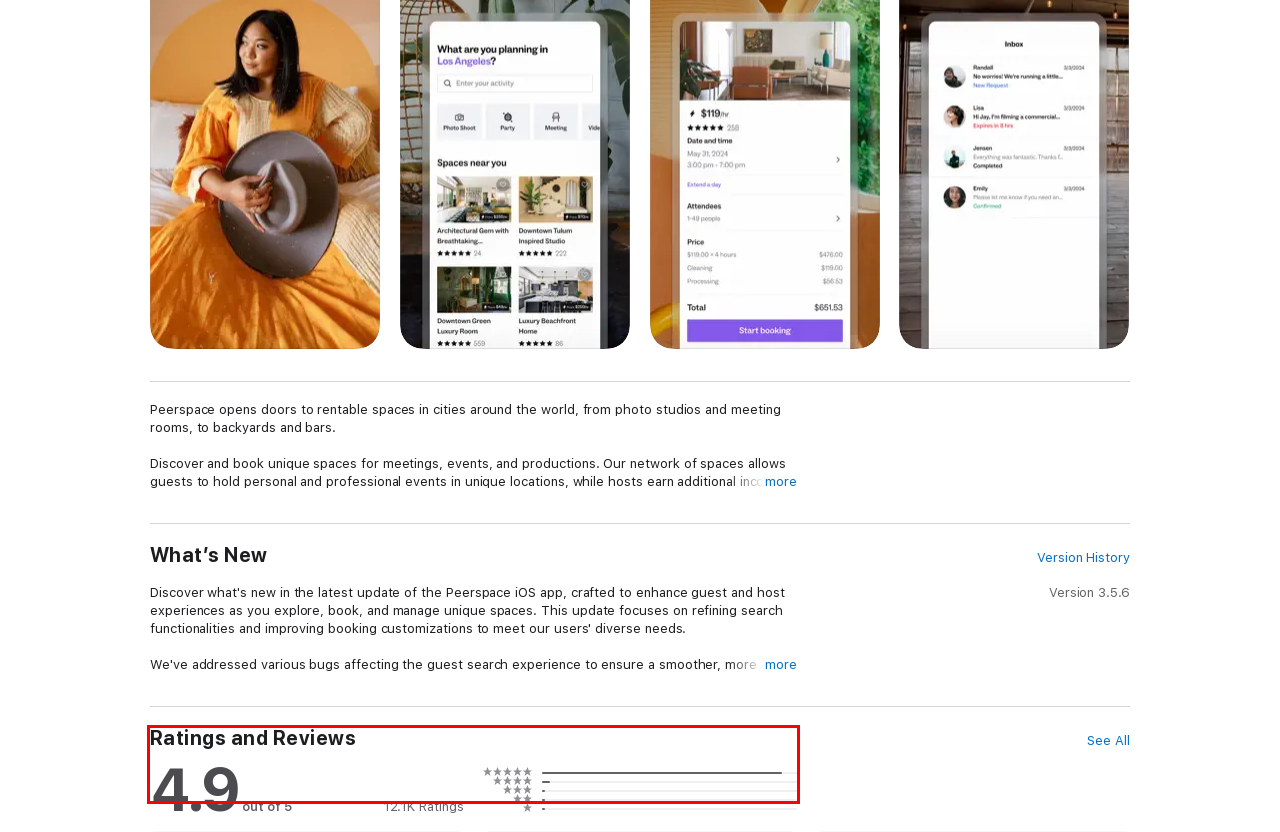Identify and extract the text within the red rectangle in the screenshot of the webpage.

In addition to bug fixes, we've updated our search filters to empower you to refine your search more effectively. Whether you're looking for specific amenities, types of spaces, or unique locations, our enhanced filters allow you to quickly narrow down your options and find what you need with minimal effort, putting you in control of your search.